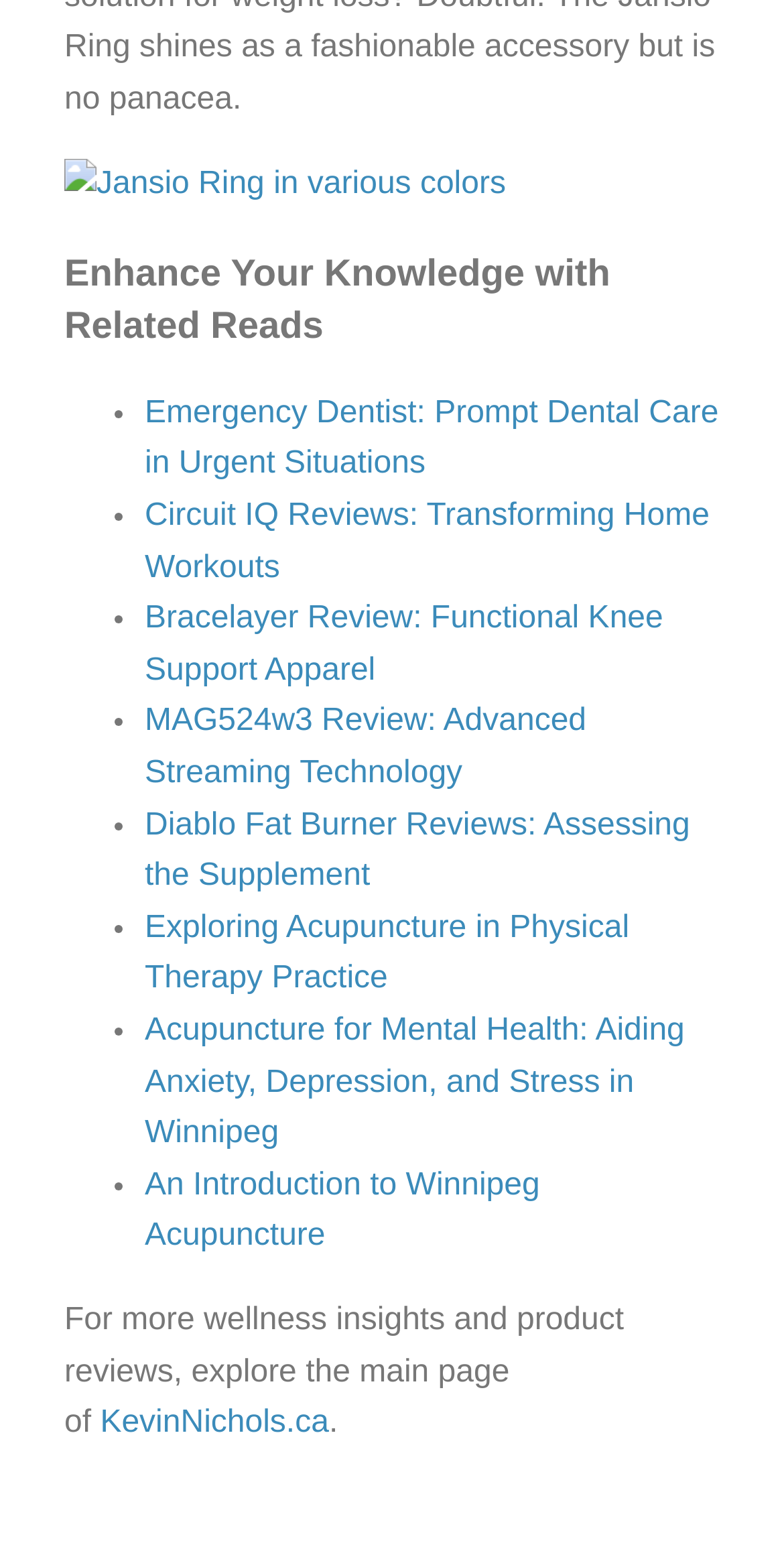Please locate the bounding box coordinates of the element that should be clicked to achieve the given instruction: "Explore KevinNichols.ca".

[0.128, 0.91, 0.42, 0.932]